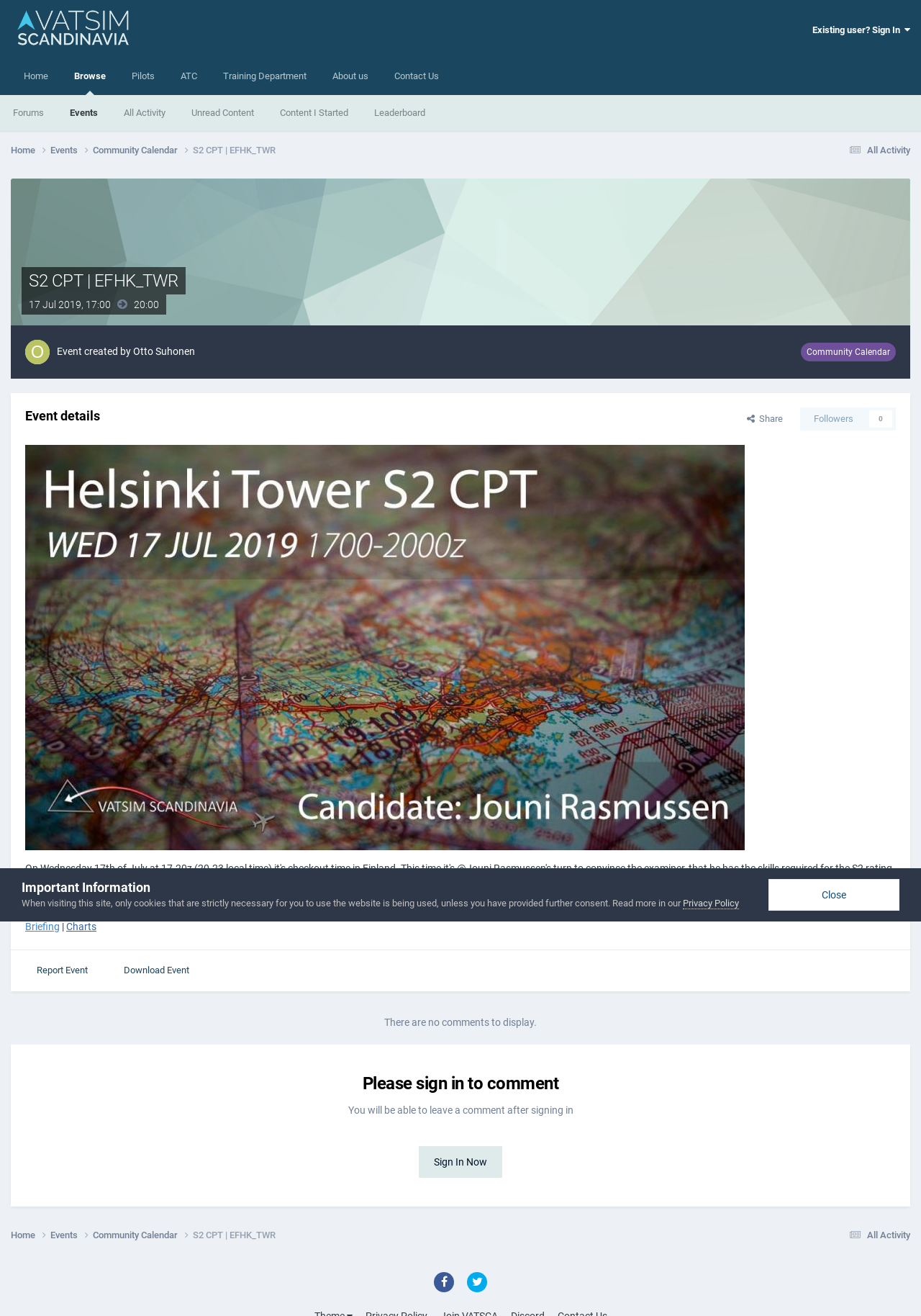What is the purpose of the 'Briefing' link?
Based on the image, provide a one-word or brief-phrase response.

To access event briefing